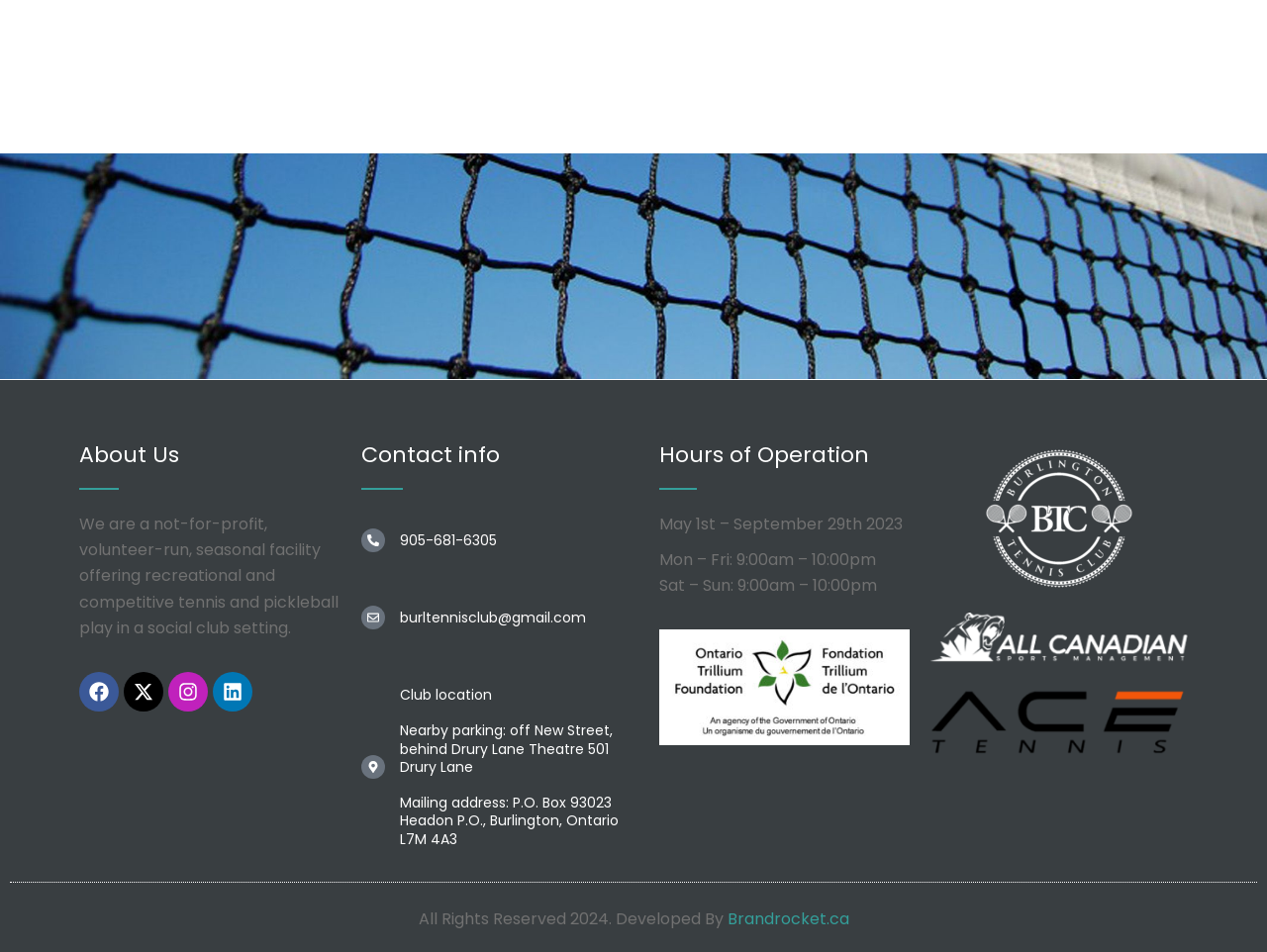What are the operating hours of the club on weekends?
Please respond to the question with a detailed and informative answer.

The operating hours of the club on weekends are mentioned in the StaticText element with ID 548, which states 'Sat – Sun: 9:00am – 10:00pm'.